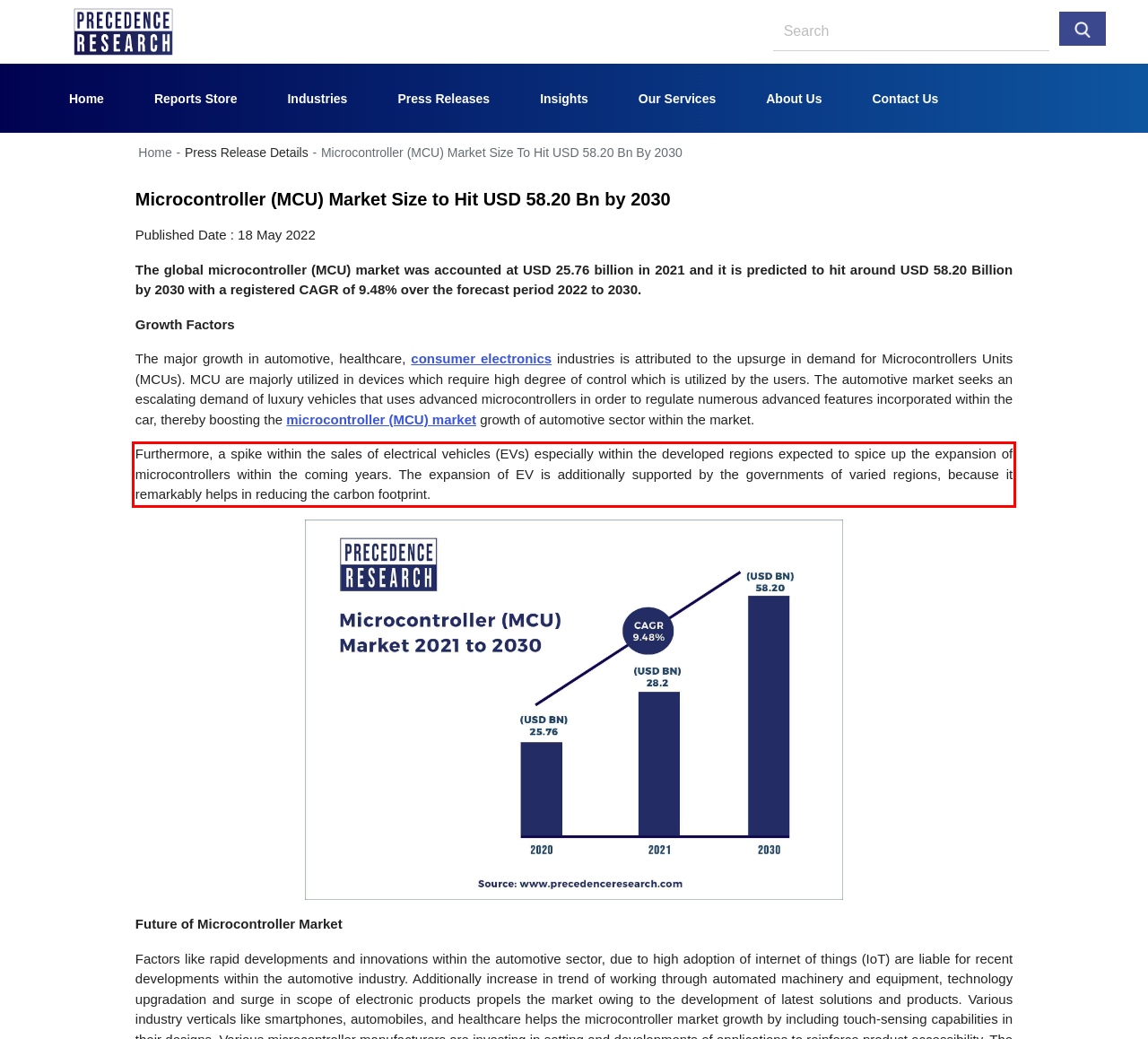Please extract the text content within the red bounding box on the webpage screenshot using OCR.

Furthermore, a spike within the sales of electrical vehicles (EVs) especially within the developed regions expected to spice up the expansion of microcontrollers within the coming years. The expansion of EV is additionally supported by the governments of varied regions, because it remarkably helps in reducing the carbon footprint.